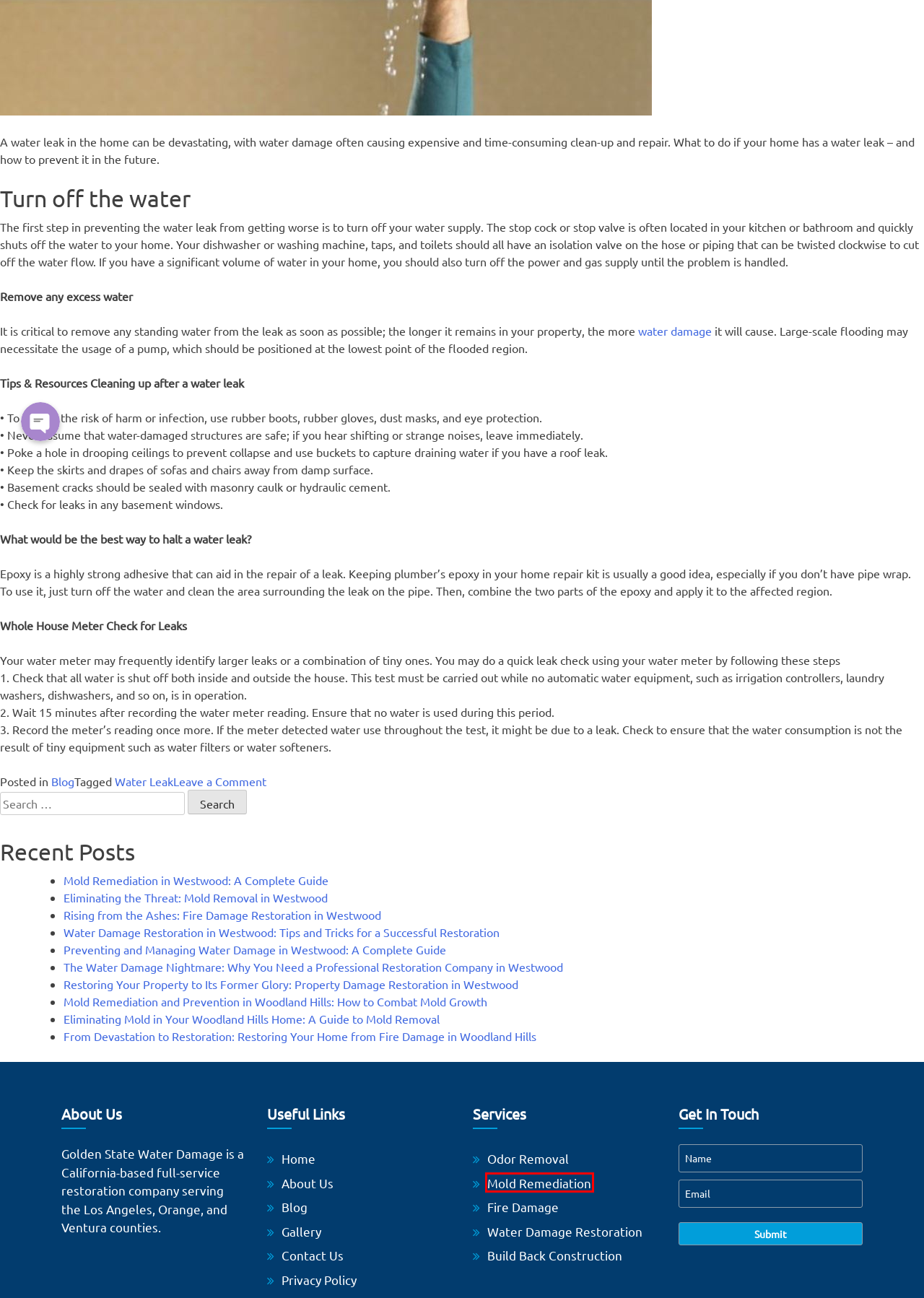You’re provided with a screenshot of a webpage that has a red bounding box around an element. Choose the best matching webpage description for the new page after clicking the element in the red box. The options are:
A. Water Damage Restoration North Hollywood - Water Damage Services
B. The Water Damage : Professional Restoration Company in Westwood
C. Eliminating the Threat: Mold Removal in Westwood
D. Mold Removal & Remediation North Hollywood | Mold Removal Services
E. Fire and Smoke Damage Restoration Company North Hollywood, CA
F. Water Damage Restoration in Westwood: Tips for a Successful Restoration
G. Eliminating Mold in Your Woodland Hills Home
H. Odor Removal Services in Southern California - Odor Removal Services

D